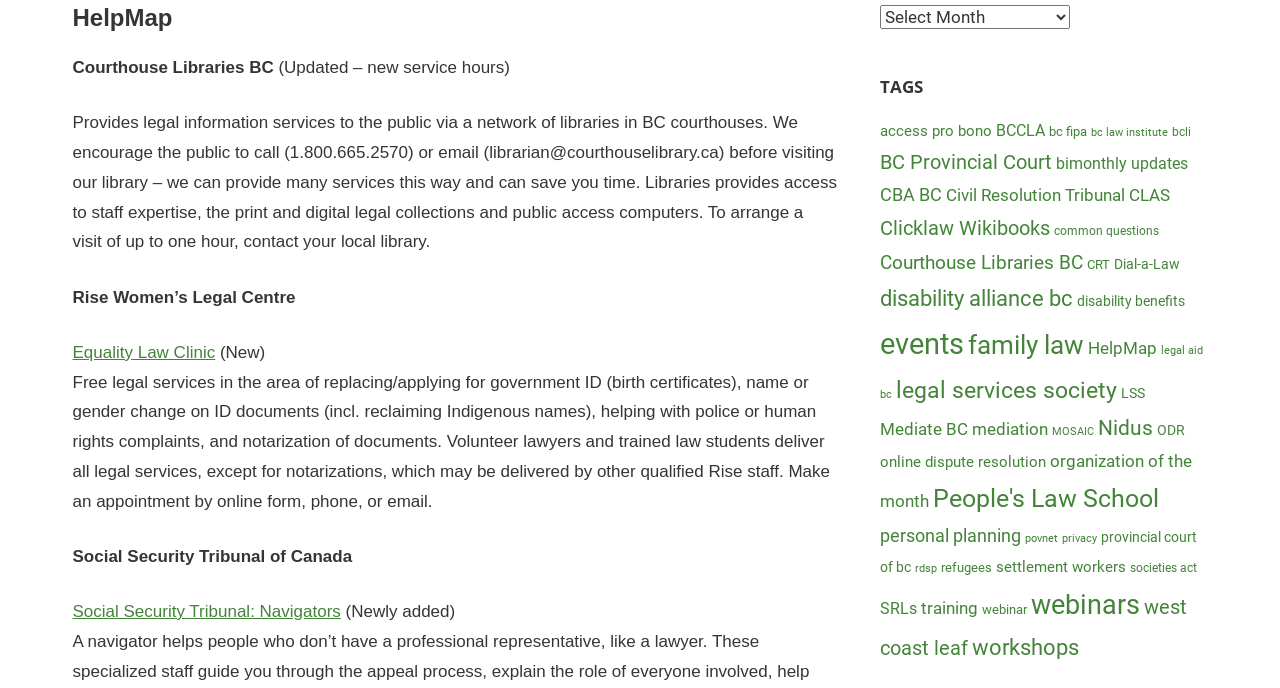What is the name of the library network?
Based on the image, answer the question with as much detail as possible.

The question can be answered by looking at the StaticText element with the text 'Courthouse Libraries BC' which is located at the top of the webpage, indicating that it is the name of the library network.